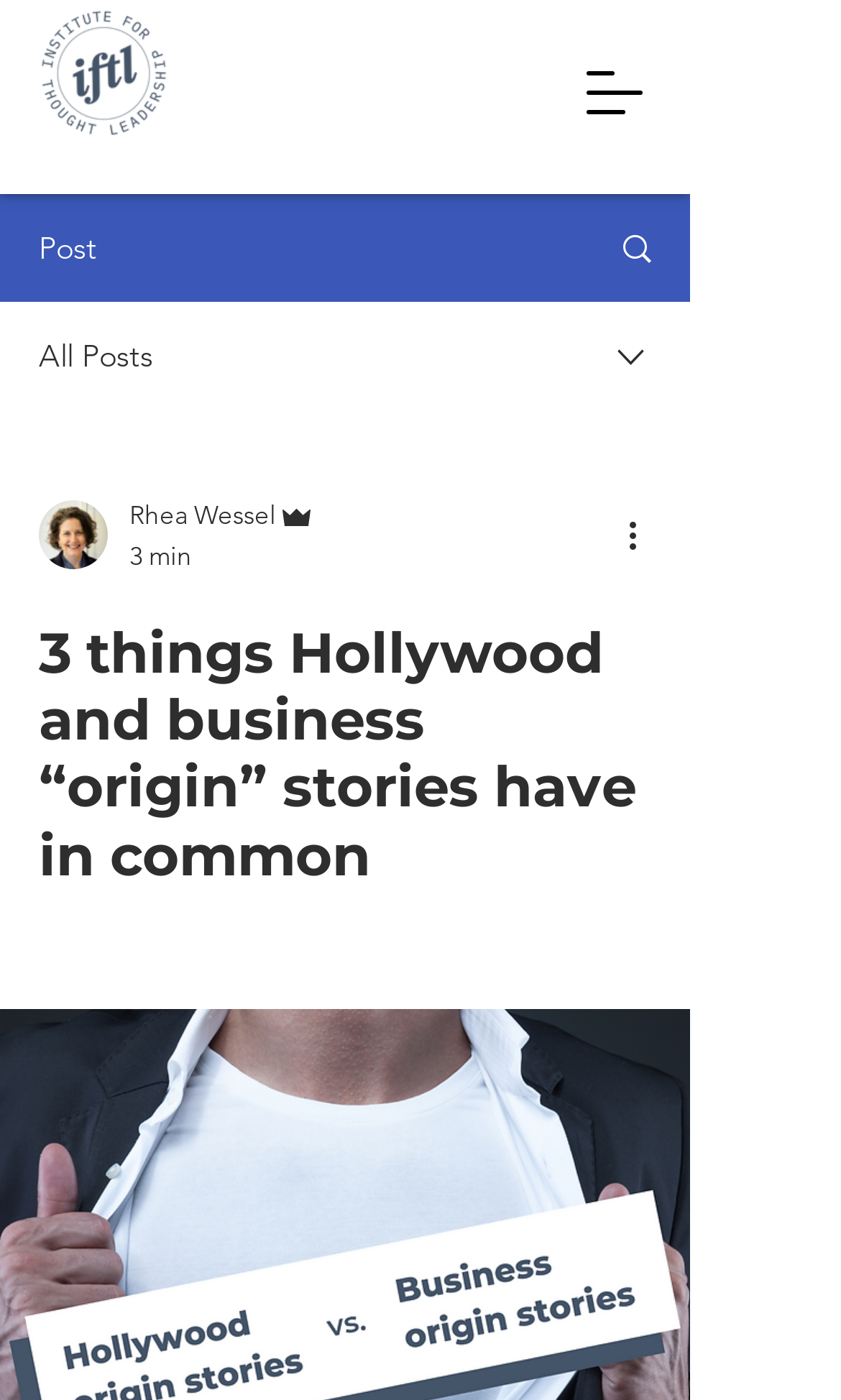How many posts are listed?
Refer to the image and provide a one-word or short phrase answer.

2